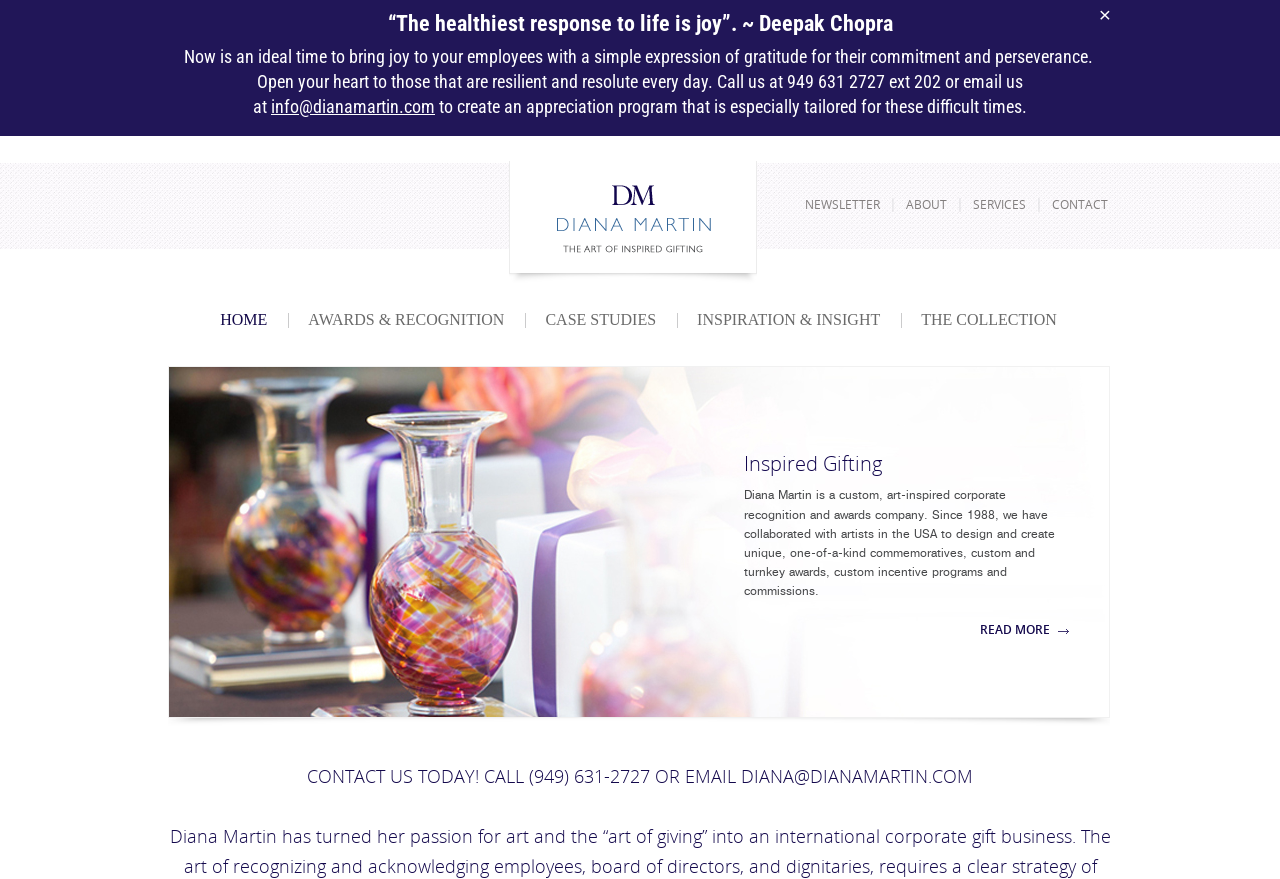Please find the bounding box coordinates of the section that needs to be clicked to achieve this instruction: "Visit the home page".

[0.156, 0.354, 0.224, 0.399]